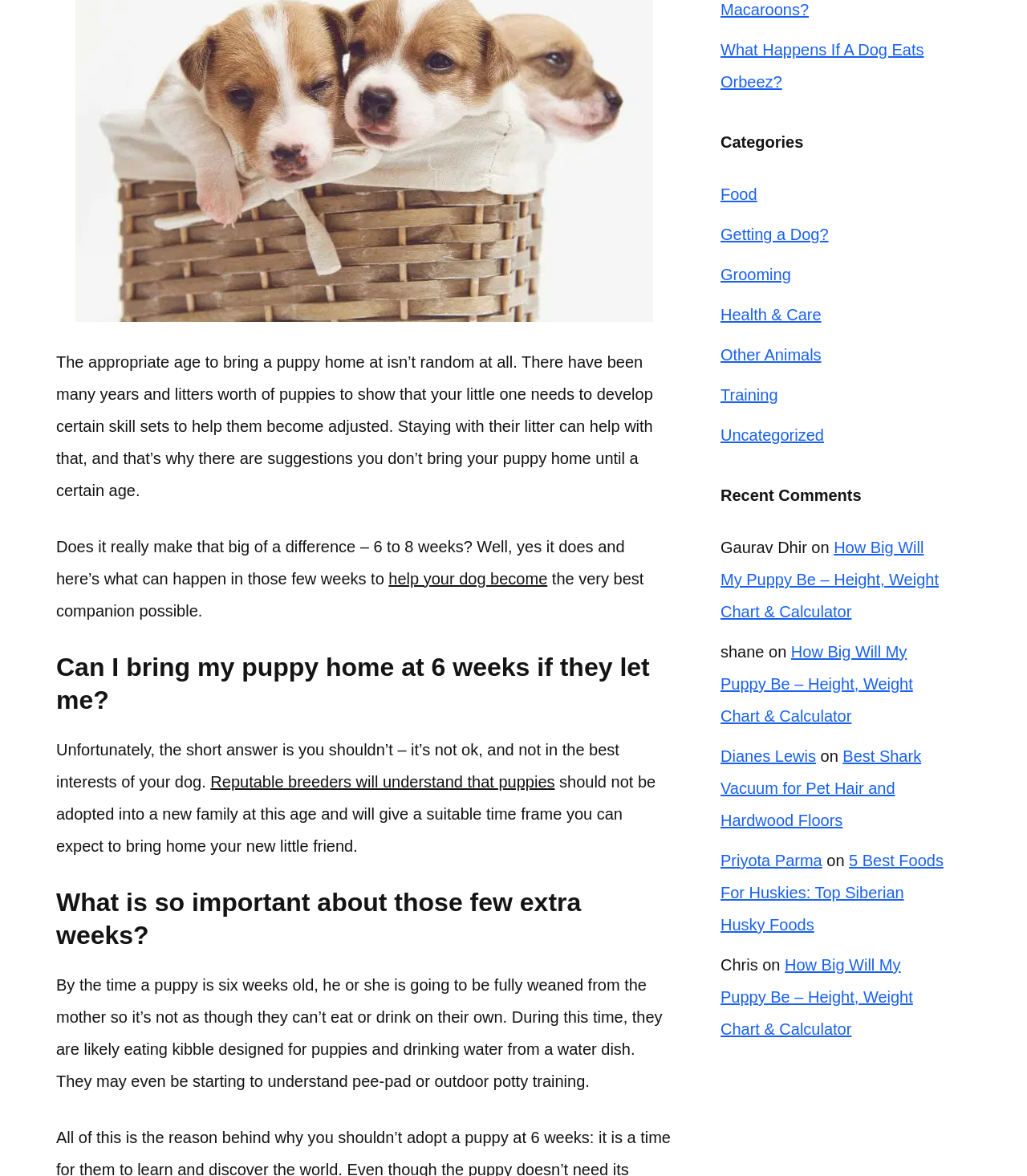Provide the bounding box coordinates of the HTML element this sentence describes: "help your dog become".

[0.378, 0.484, 0.533, 0.499]